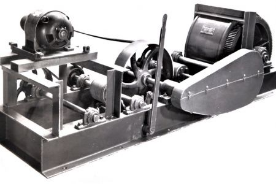In what year did Tom Eilbeck arrive in Western Australia?
Provide a one-word or short-phrase answer based on the image.

1892